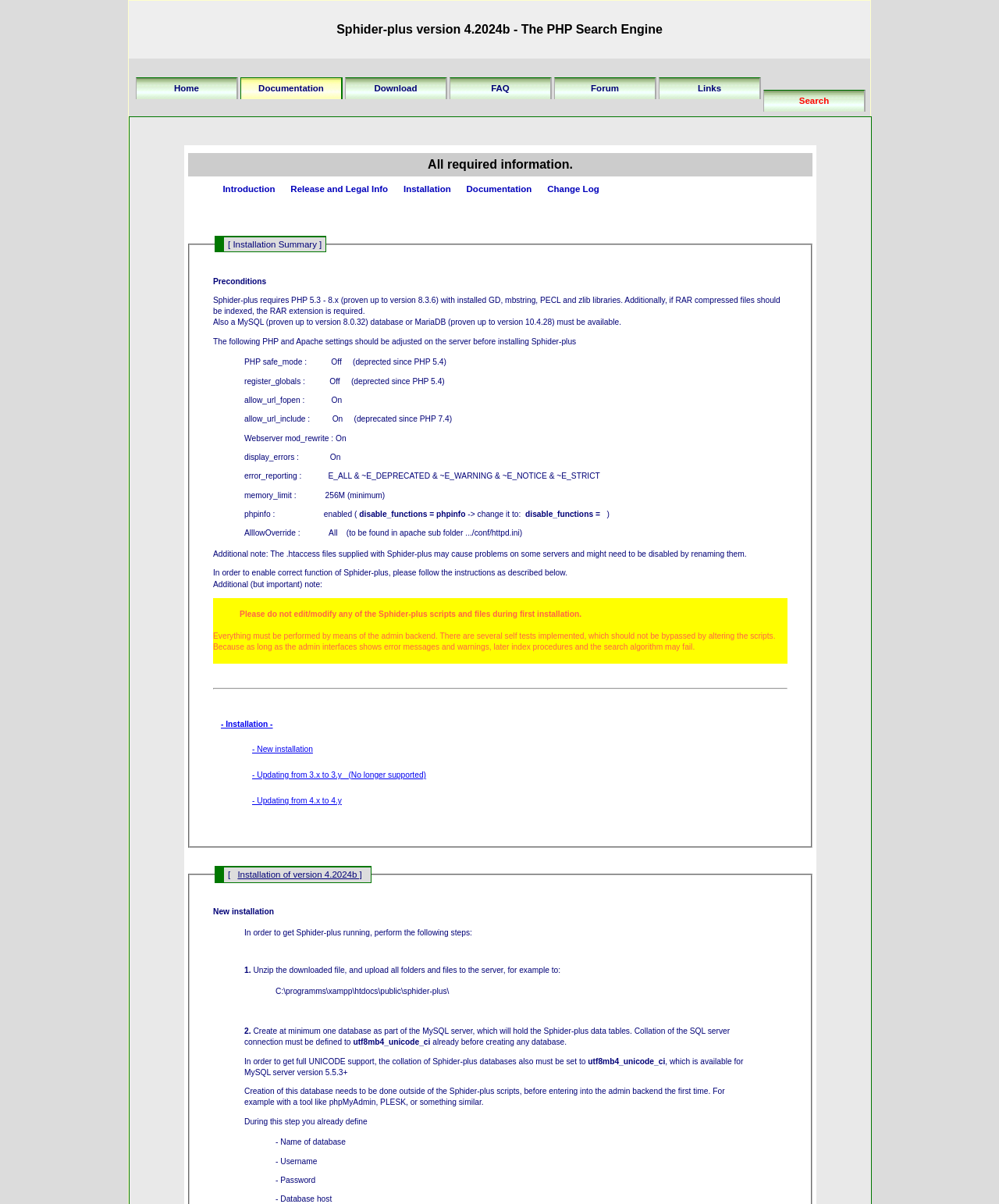Please provide a detailed answer to the question below by examining the image:
What is the minimum PHP version required for Sphider-plus?

According to the webpage, Sphider-plus requires PHP 5.3 - 8.x, which means the minimum PHP version required is 5.3.